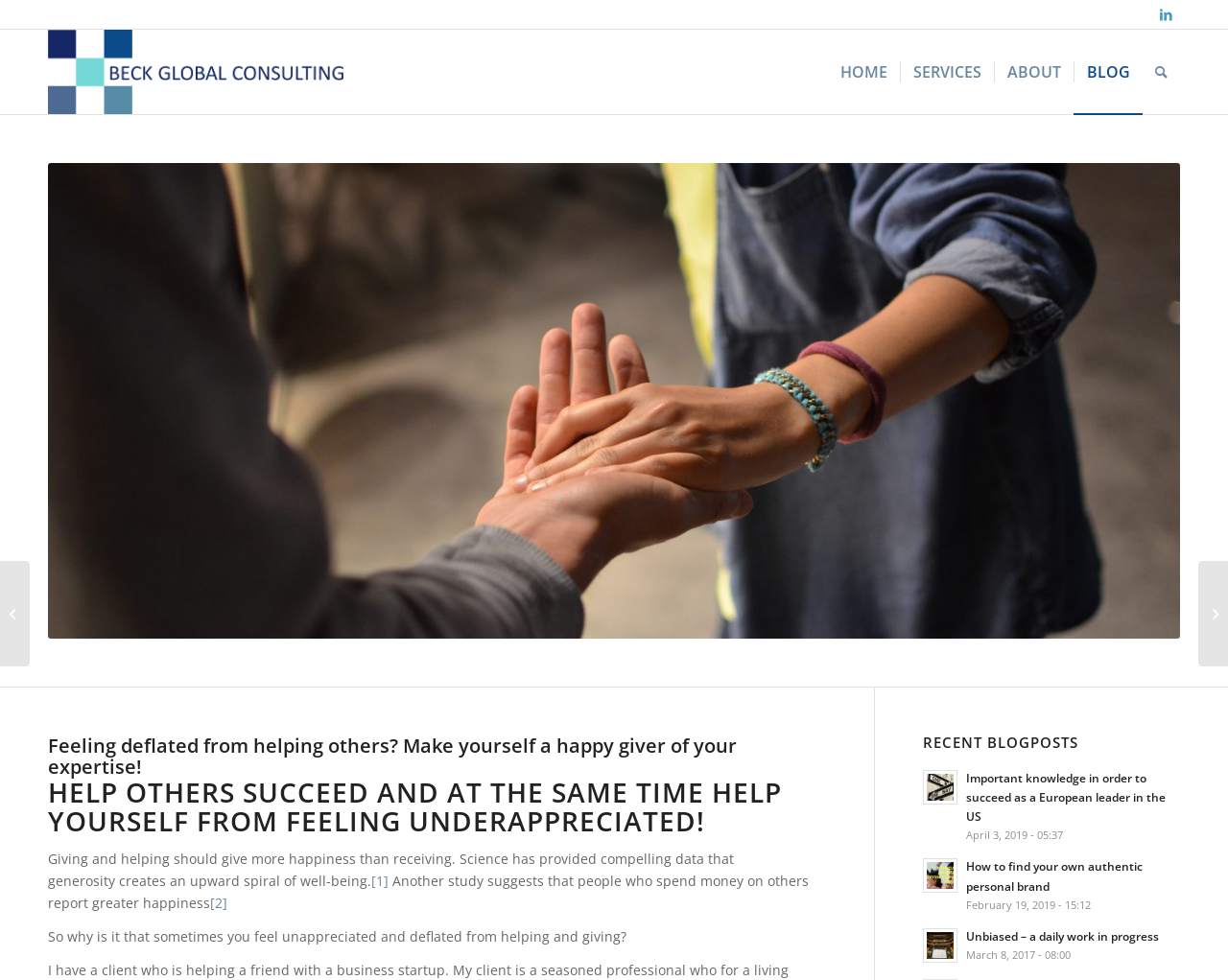Kindly determine the bounding box coordinates for the area that needs to be clicked to execute this instruction: "View the BGC Logo".

[0.039, 0.03, 0.292, 0.116]